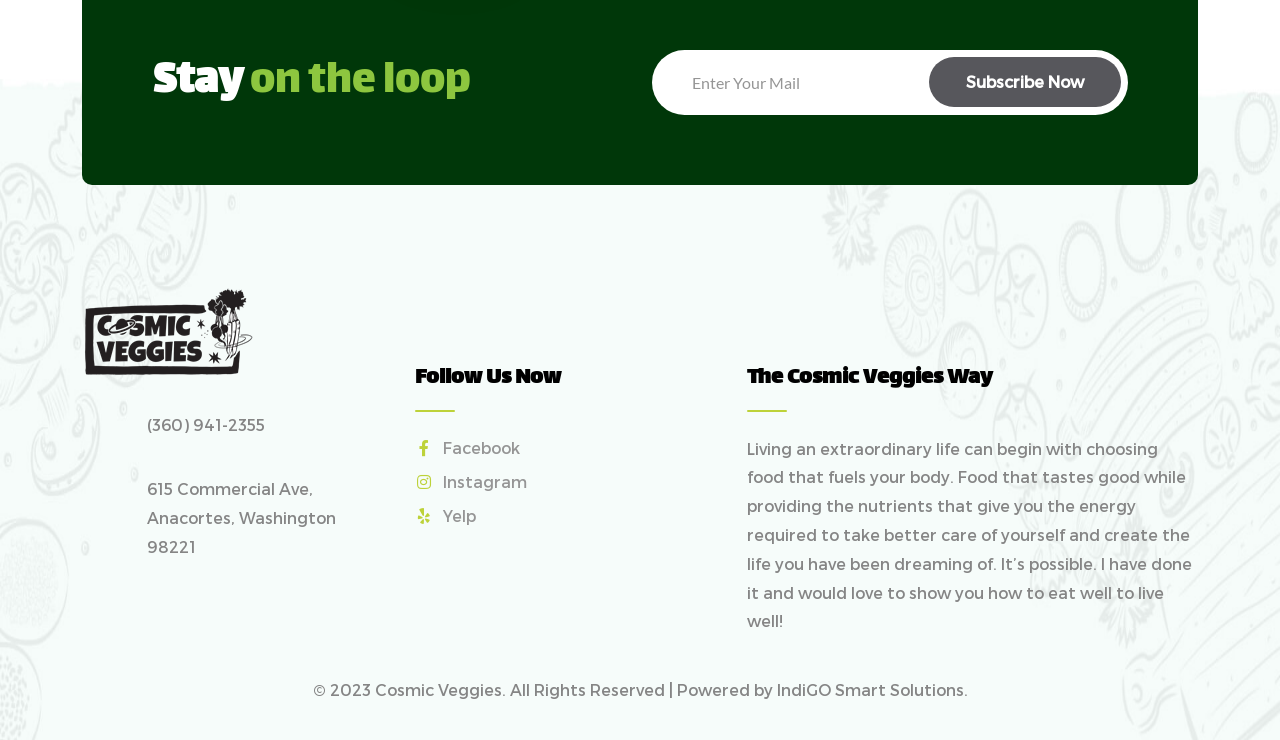What is the phone number of the restaurant?
Provide a detailed and well-explained answer to the question.

I found this answer by looking at the StaticText element '(360) 941-2355' which is likely to be the phone number of the restaurant, given its format and placement on the page.